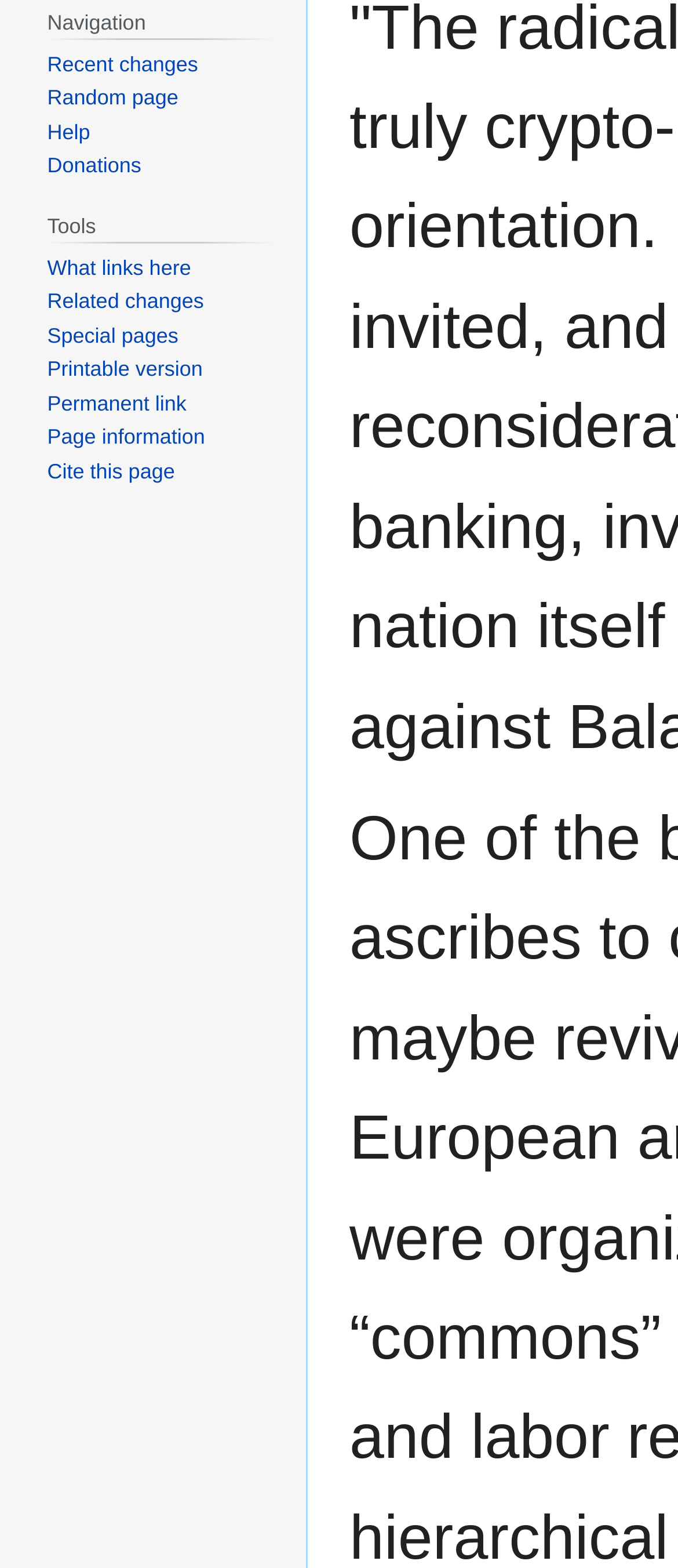Locate the bounding box of the UI element described in the following text: "Help".

[0.07, 0.076, 0.133, 0.092]